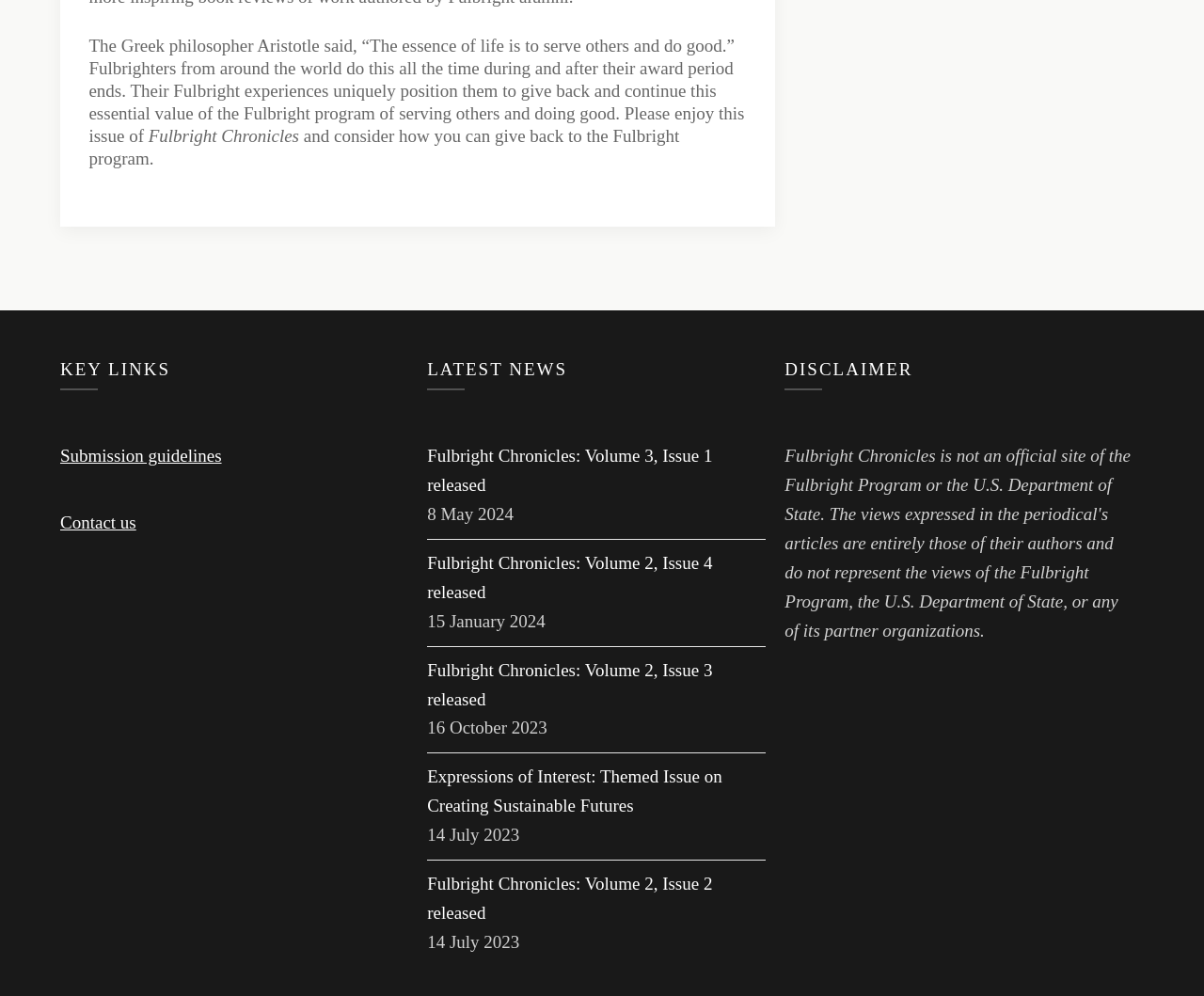Bounding box coordinates are to be given in the format (top-left x, top-left y, bottom-right x, bottom-right y). All values must be floating point numbers between 0 and 1. Provide the bounding box coordinate for the UI element described as: Contact us

[0.05, 0.515, 0.113, 0.535]